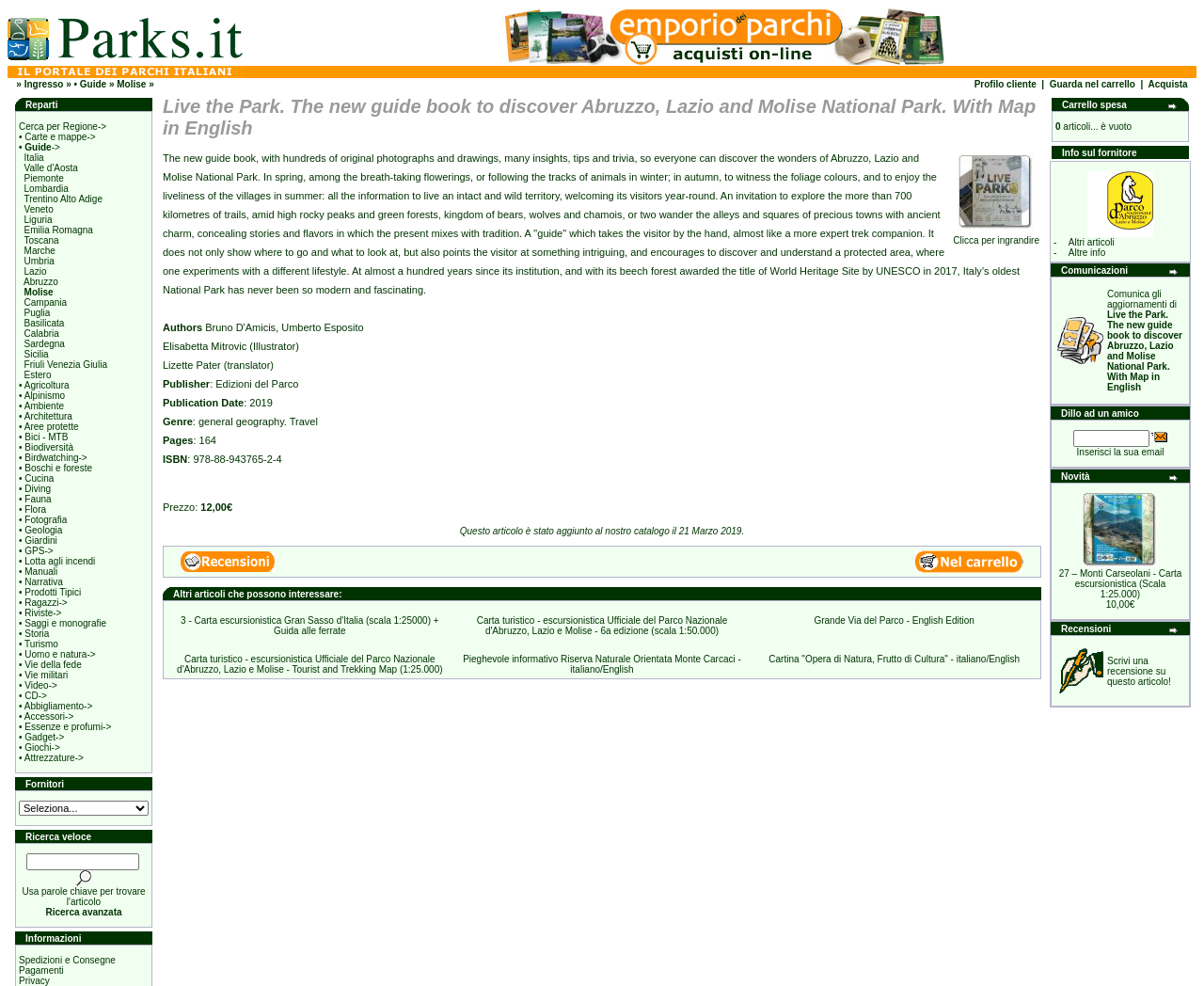Review the image closely and give a comprehensive answer to the question: What is the purpose of the 'Profilo cliente' link?

The 'Profilo cliente' link appears to be a link to a user's customer profile, where they can view their account information and order history. This is a common feature in online stores, and the presence of this link suggests that users can create an account and make purchases on this webpage.